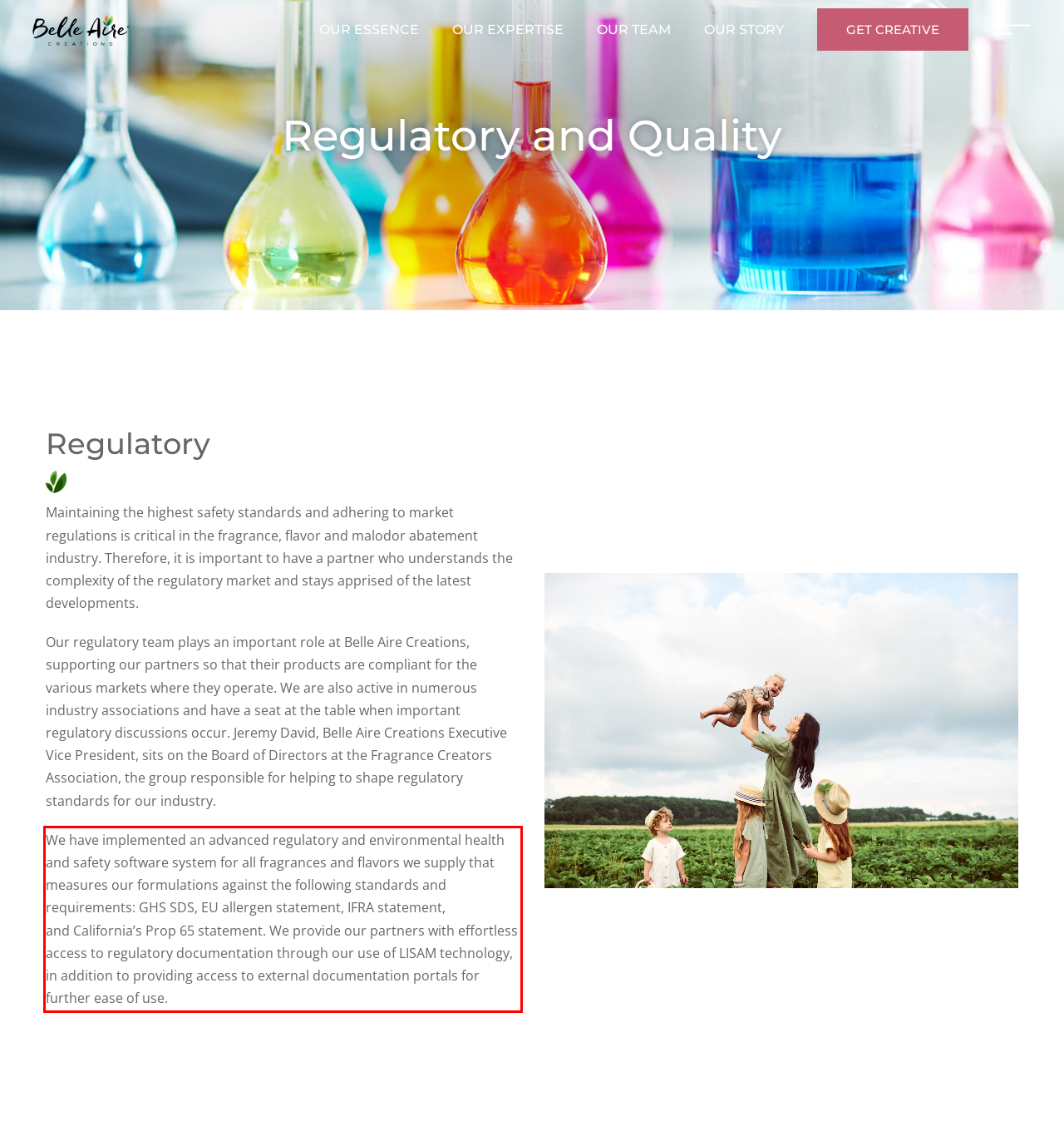Please analyze the screenshot of a webpage and extract the text content within the red bounding box using OCR.

We have implemented an advanced regulatory and environmental health and safety software system for all fragrances and flavors we supply that measures our formulations against the following standards and requirements: GHS SDS, EU allergen statement, IFRA statement, and California’s Prop 65 statement. We provide our partners with effortless access to regulatory documentation through our use of LISAM technology, in addition to providing access to external documentation portals for further ease of use.